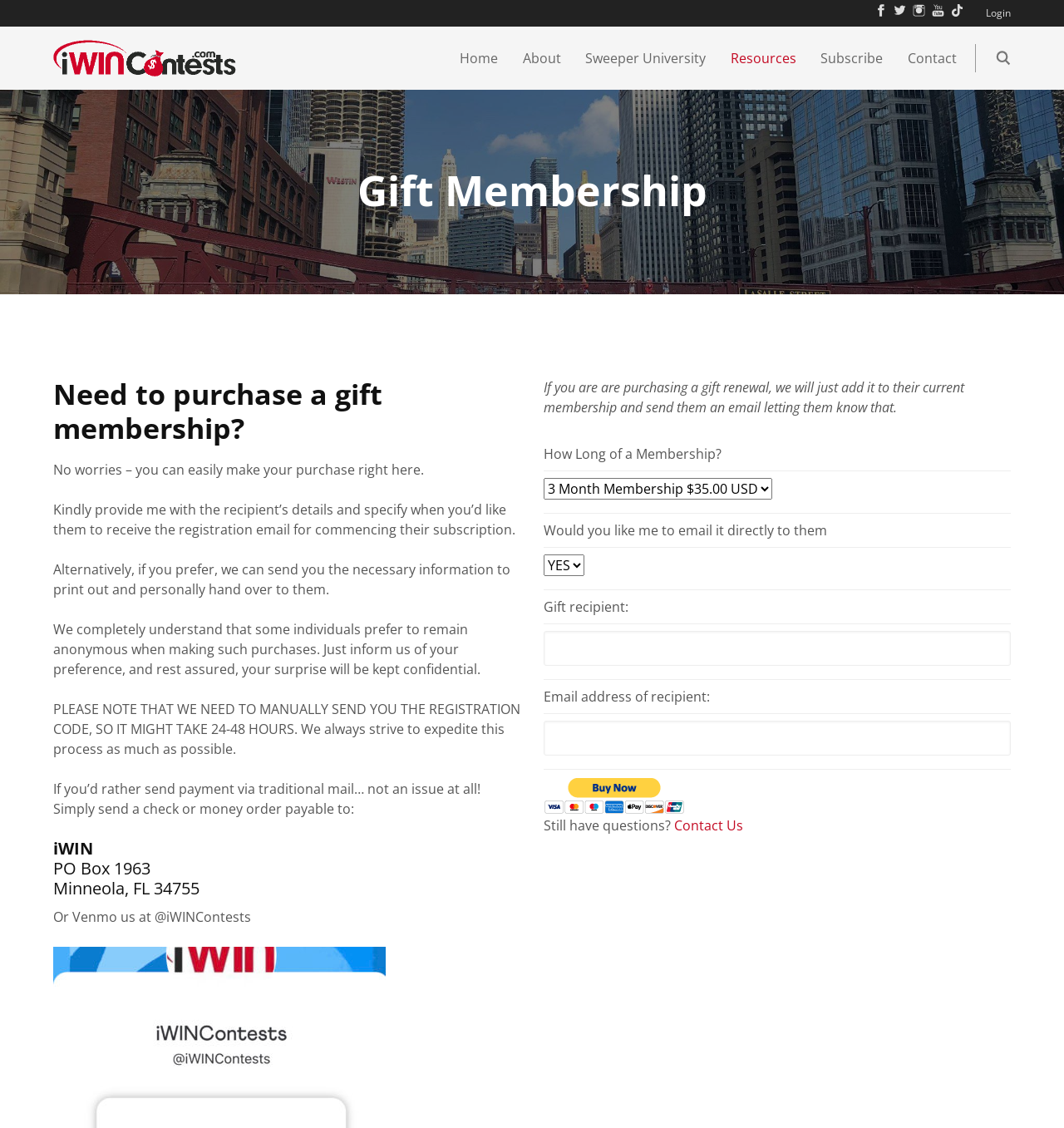Please identify the bounding box coordinates of the element's region that needs to be clicked to fulfill the following instruction: "Click the 'Buy Now' button". The bounding box coordinates should consist of four float numbers between 0 and 1, i.e., [left, top, right, bottom].

[0.511, 0.688, 0.644, 0.723]